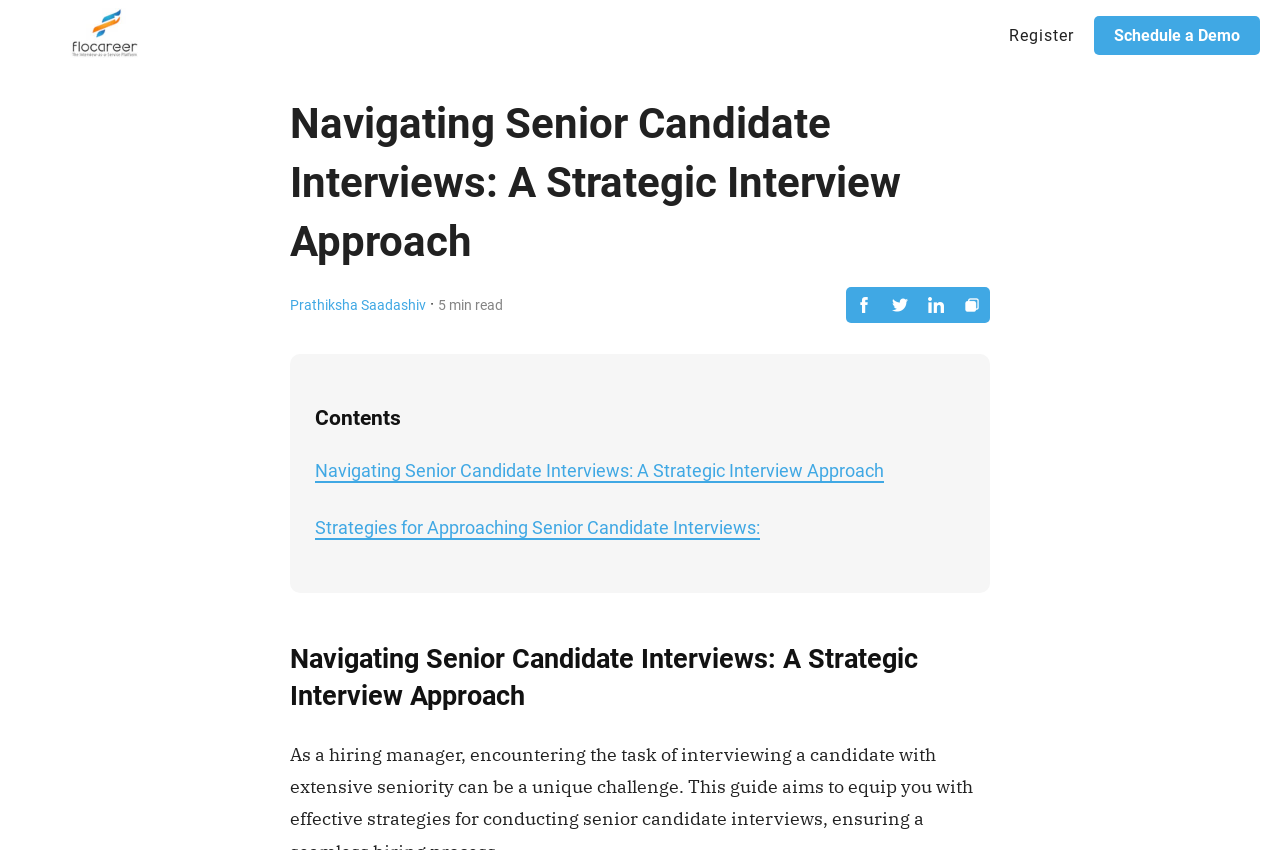What is the main heading of this webpage? Please extract and provide it.

Navigating Senior Candidate Interviews: A Strategic Interview Approach